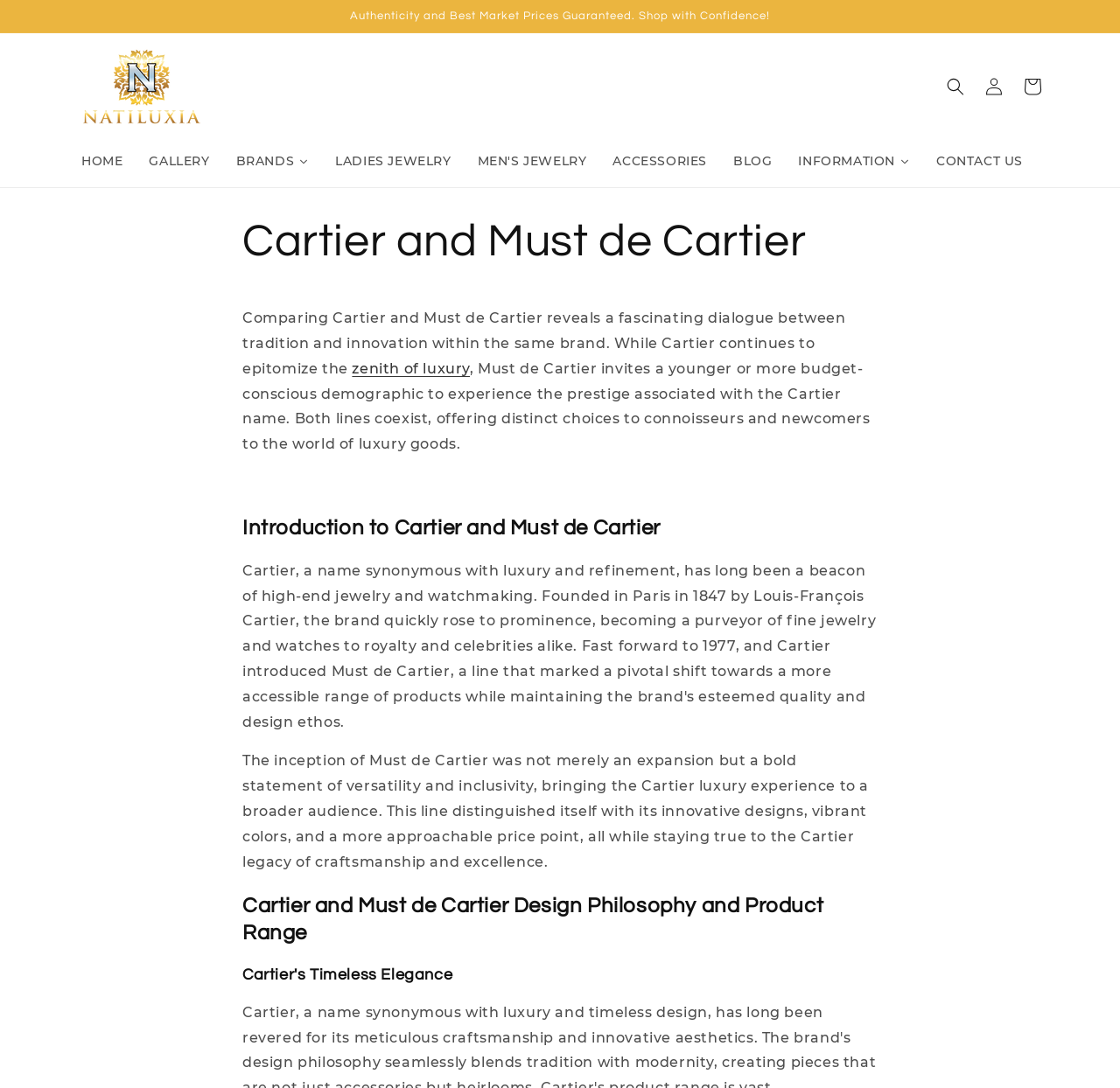Determine the bounding box coordinates of the clickable element to achieve the following action: 'Search for something'. Provide the coordinates as four float values between 0 and 1, formatted as [left, top, right, bottom].

[0.836, 0.062, 0.87, 0.098]